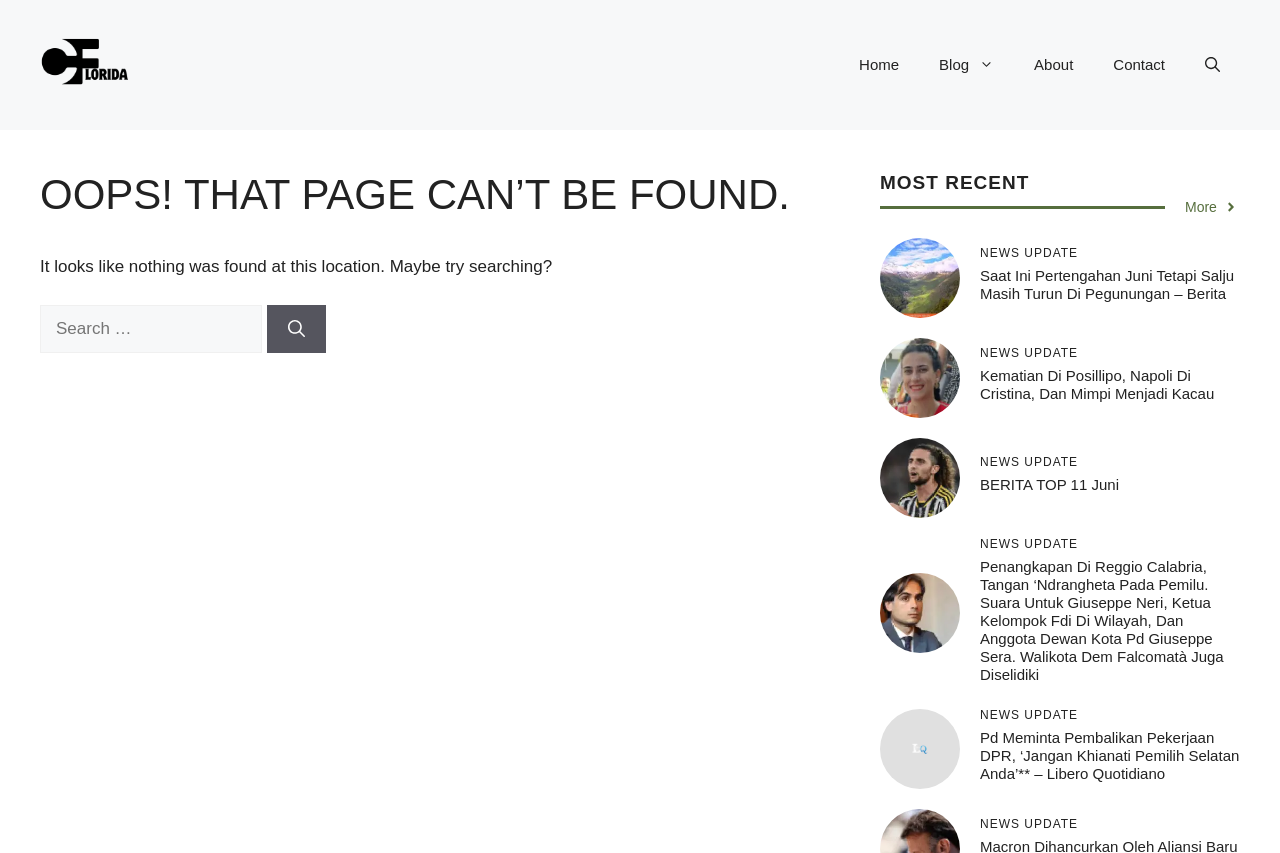Given the element description BERITA TOP 11 Juni, specify the bounding box coordinates of the corresponding UI element in the format (top-left x, top-left y, bottom-right x, bottom-right y). All values must be between 0 and 1.

[0.766, 0.558, 0.874, 0.578]